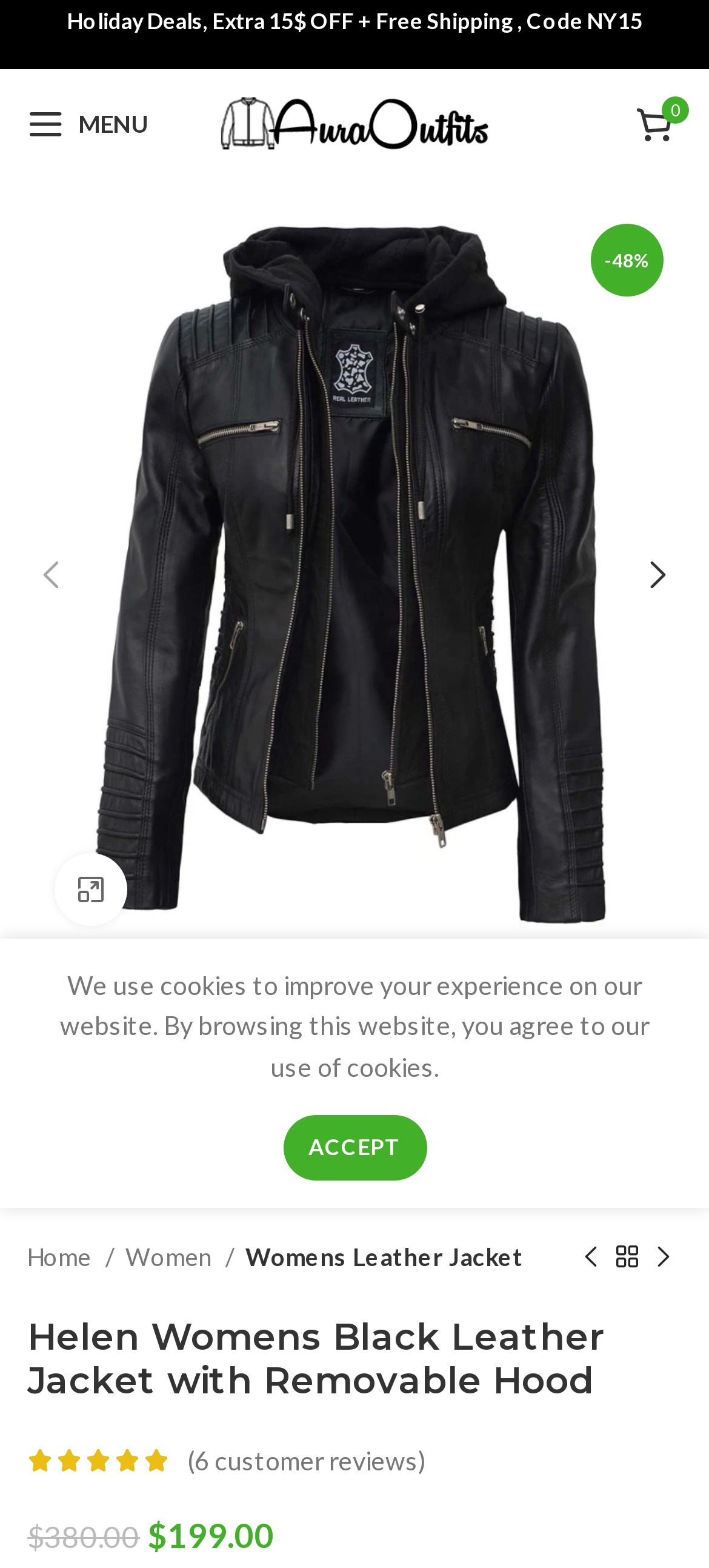From the element description 0 items $0.00, predict the bounding box coordinates of the UI element. The coordinates must be specified in the format (top-left x, top-left y, bottom-right x, bottom-right y) and should be within the 0 to 1 range.

[0.872, 0.056, 0.974, 0.102]